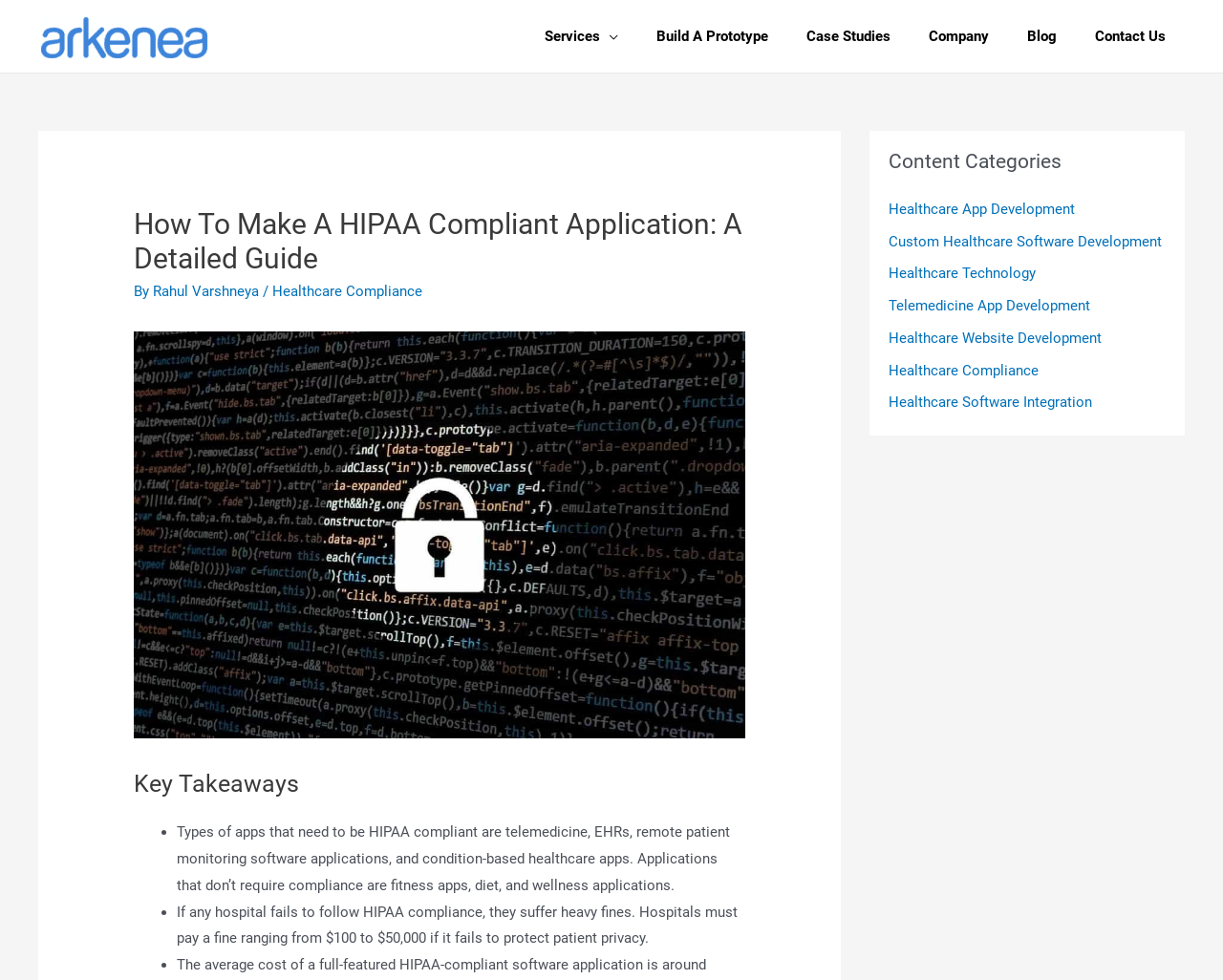Identify the bounding box coordinates for the UI element described as: "Services".

[0.43, 0.0, 0.521, 0.074]